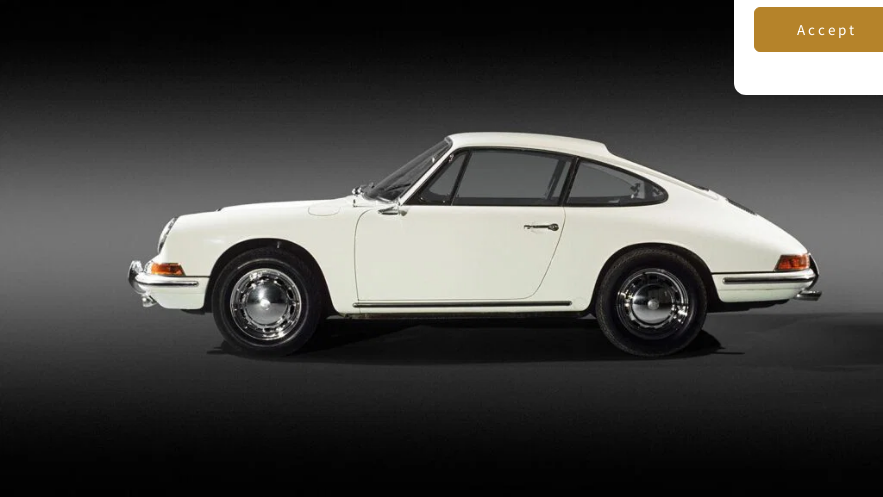Break down the image and describe every detail you can observe.

This image features an original white Porsche 911, a classic sports car renowned for its iconic design and exceptional performance. The photo showcases the vehicle from a side angle, highlighting its sleek silhouette, rounded edges, and elegant curves. With its distinctive shape and elegant lines, the Porsche 911 remains a symbol of automotive excellence since its debut in 1963. The striking contrast between the car's bright white exterior and the dark background enhances its vintage appeal, making it a true masterpiece of automotive engineering. Accompanying the image is a caption noting its significance as an "original Porsche 911," emphasizing its storied legacy in the world of sports cars.